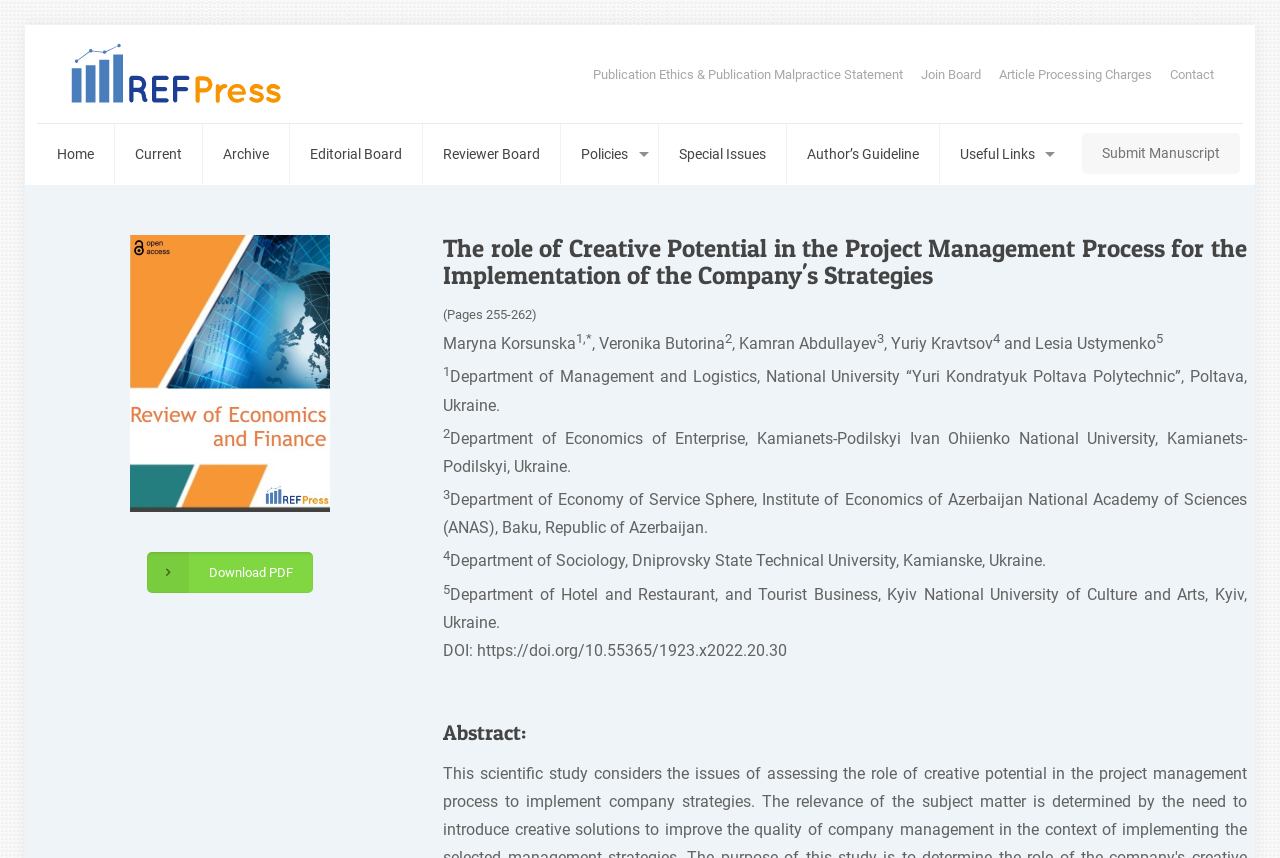Analyze the image and provide a detailed answer to the question: What is the link text of the button to submit a manuscript?

I found the link text of the button to submit a manuscript by looking at the link element with the text 'Submit Manuscript' which is located at the top right of the page.